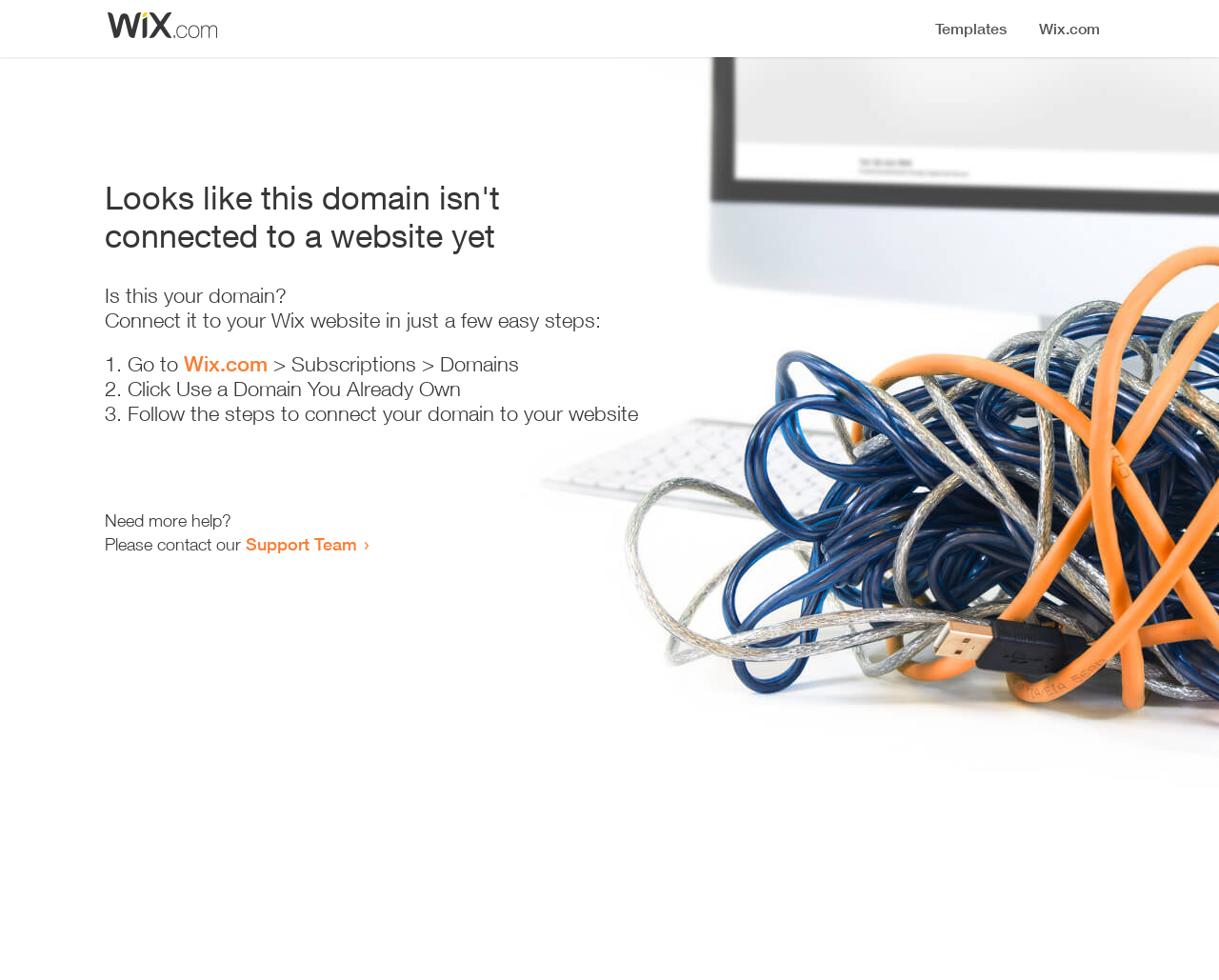Provide a brief response to the question using a single word or phrase: 
What is the error message on this webpage?

Looks like this domain isn't connected to a website yet